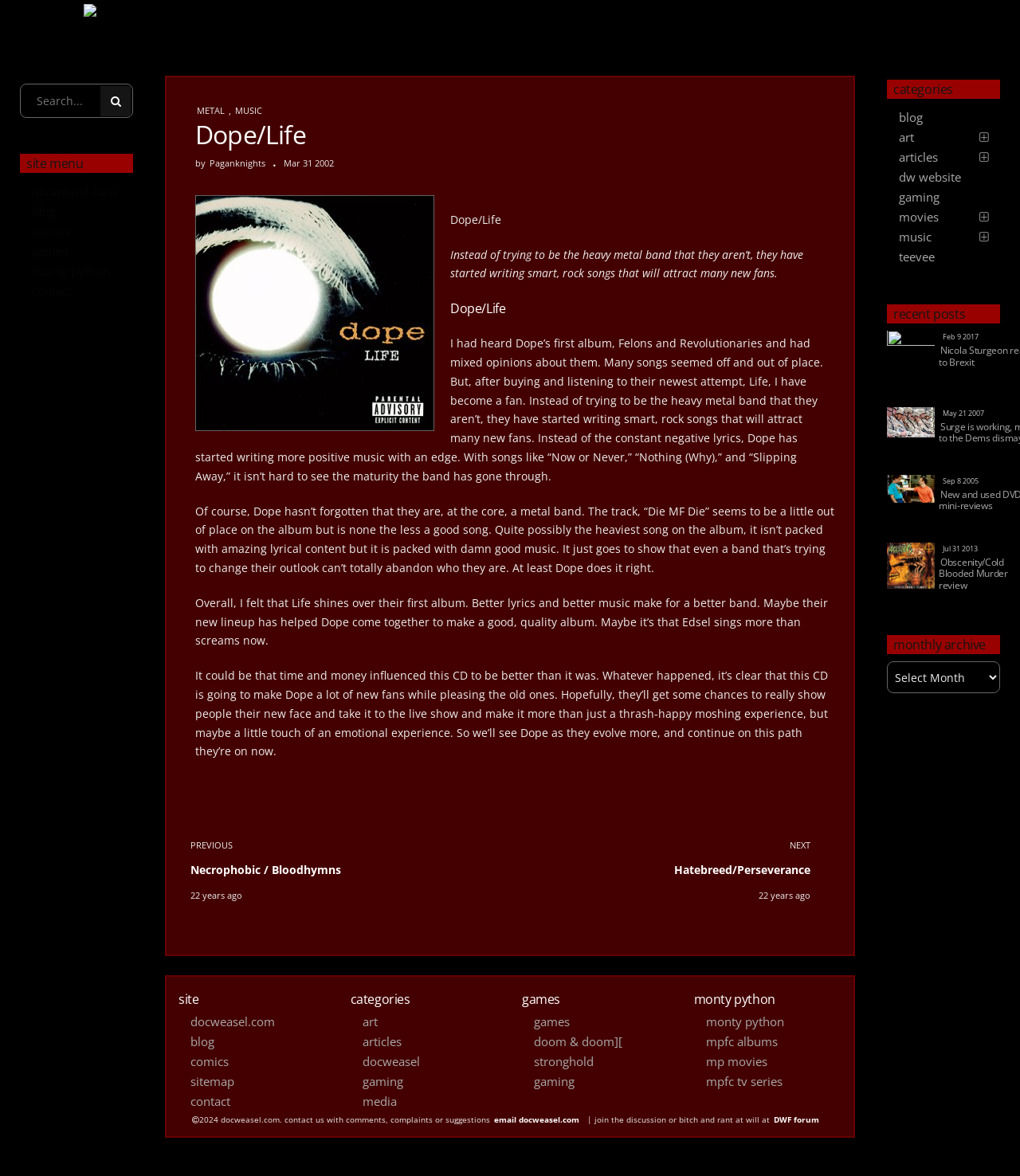Please find the bounding box for the UI element described by: "comics".

[0.175, 0.894, 0.32, 0.911]